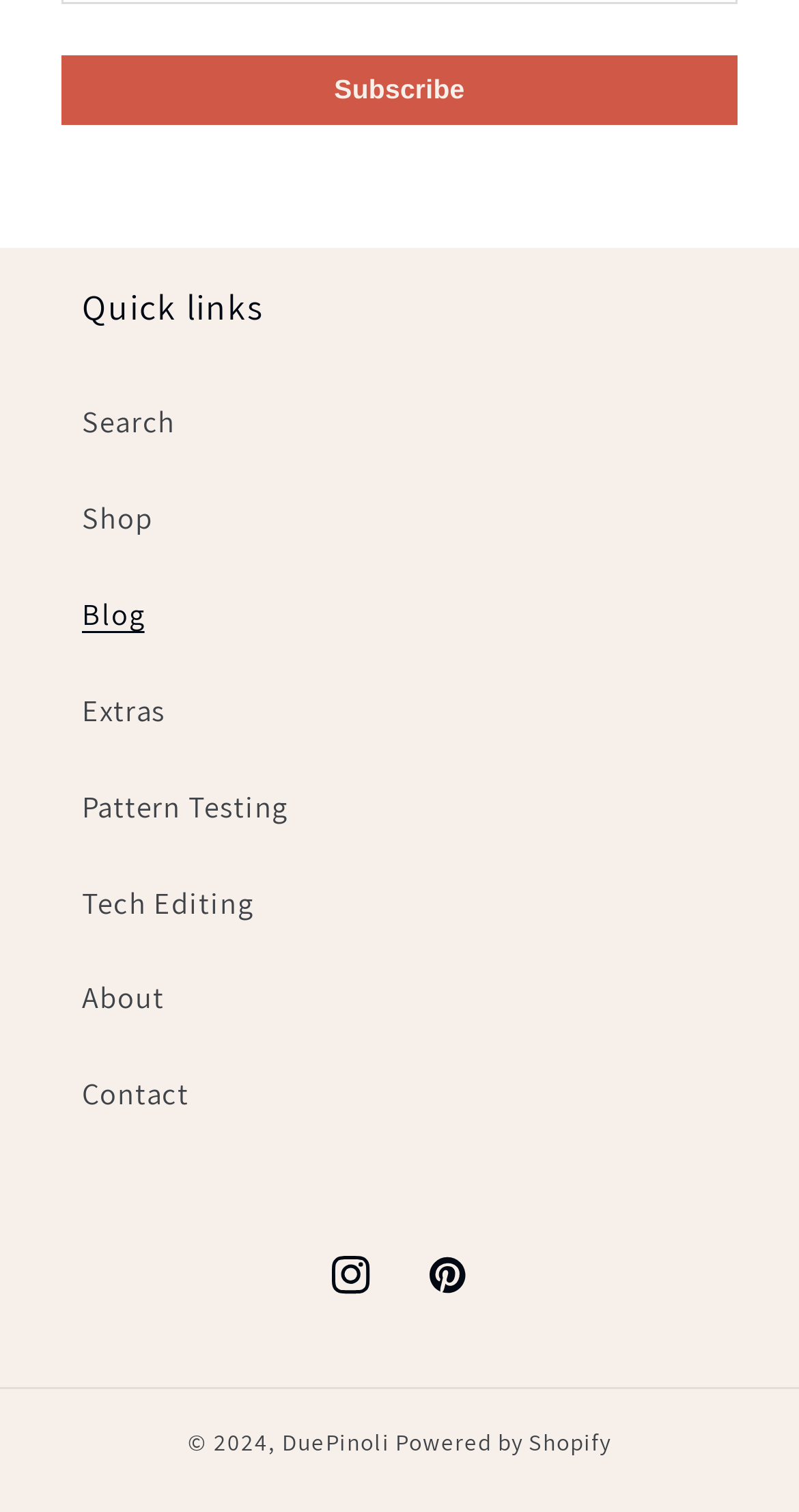Analyze the image and give a detailed response to the question:
How many main navigation links are there?

I counted the number of link elements that are direct children of the contentinfo element and have text that suggests they are main navigation links. I found 7 links with text 'Search', 'Shop', 'Blog', 'Extras', 'Pattern Testing', 'Tech Editing', and 'About', so there are 7 main navigation links.